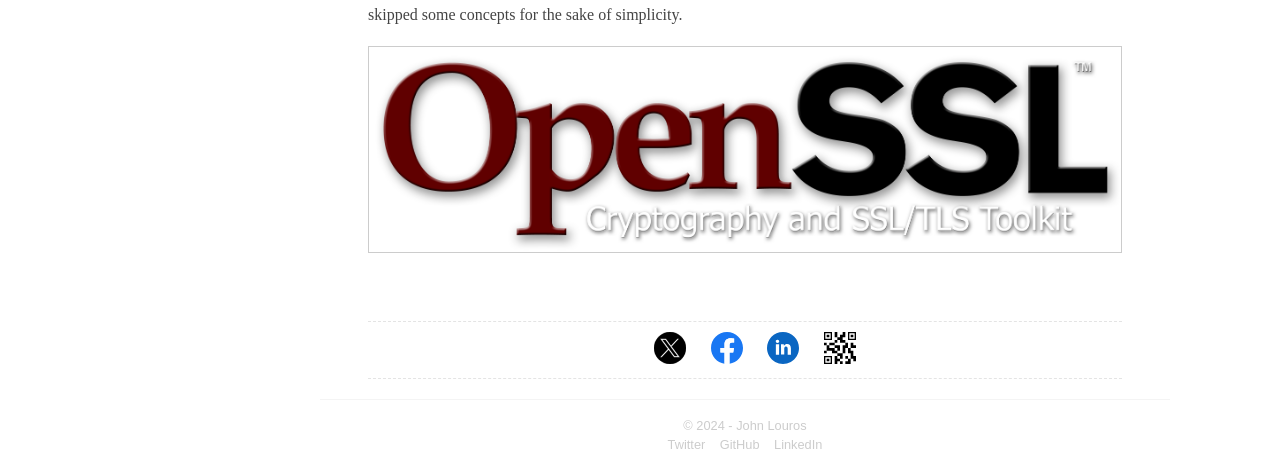Determine the bounding box coordinates for the UI element matching this description: "Twitter".

[0.518, 0.921, 0.555, 0.974]